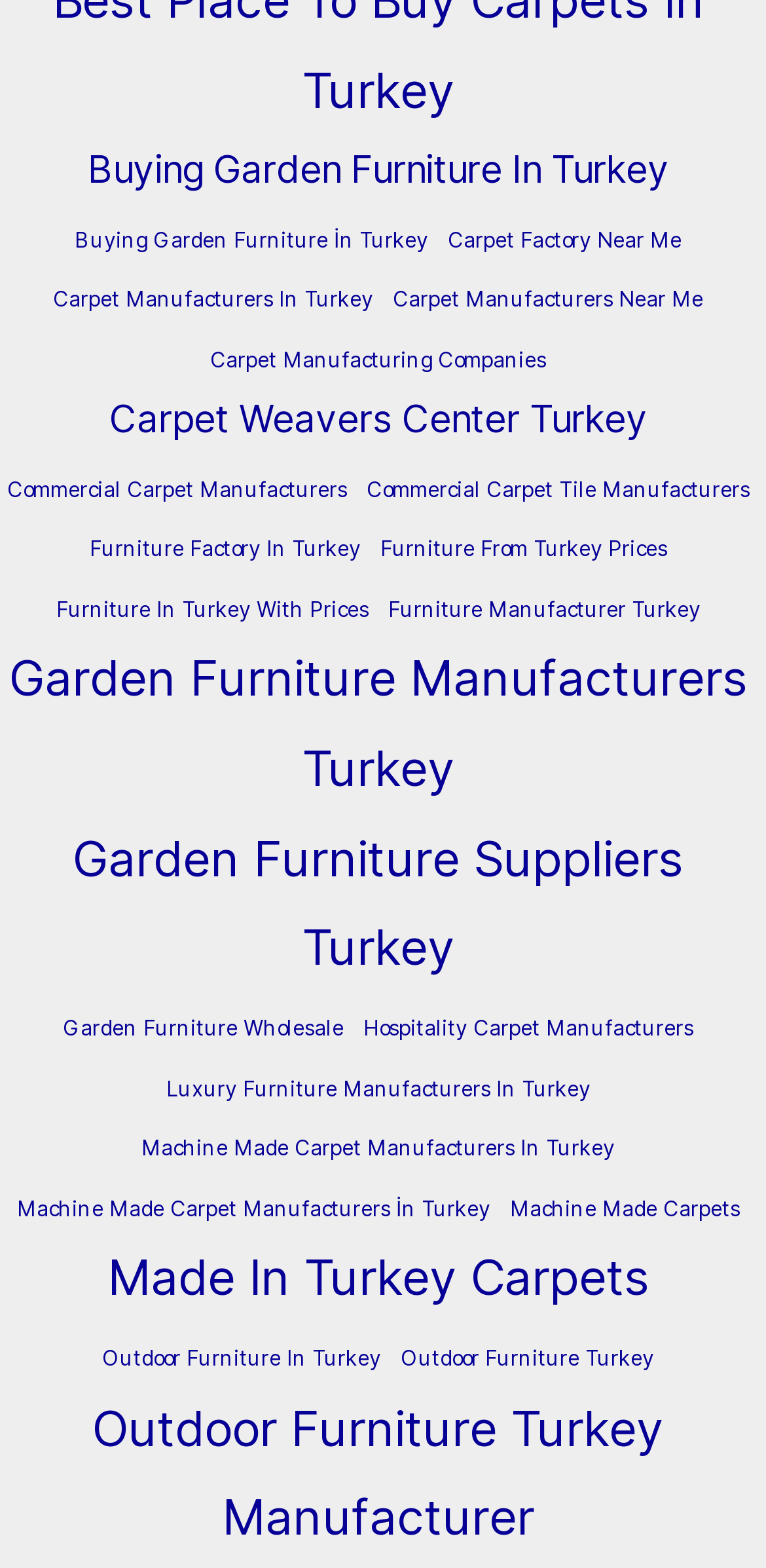Please identify the bounding box coordinates for the region that you need to click to follow this instruction: "Learn about luxury furniture manufacturers in Turkey".

[0.217, 0.683, 0.771, 0.707]